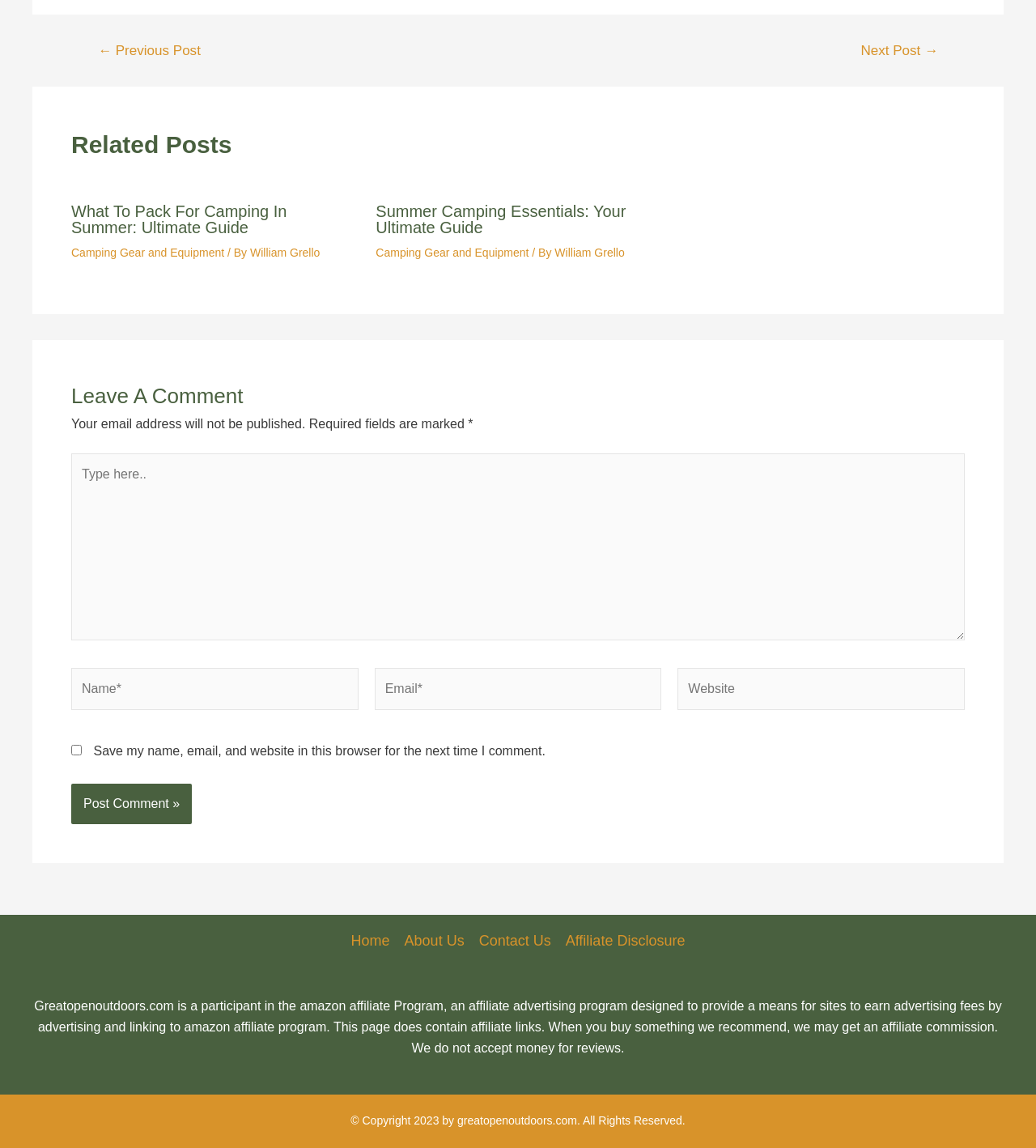What is the name of the website's affiliate program?
Using the image as a reference, answer with just one word or a short phrase.

Amazon Affiliate Program